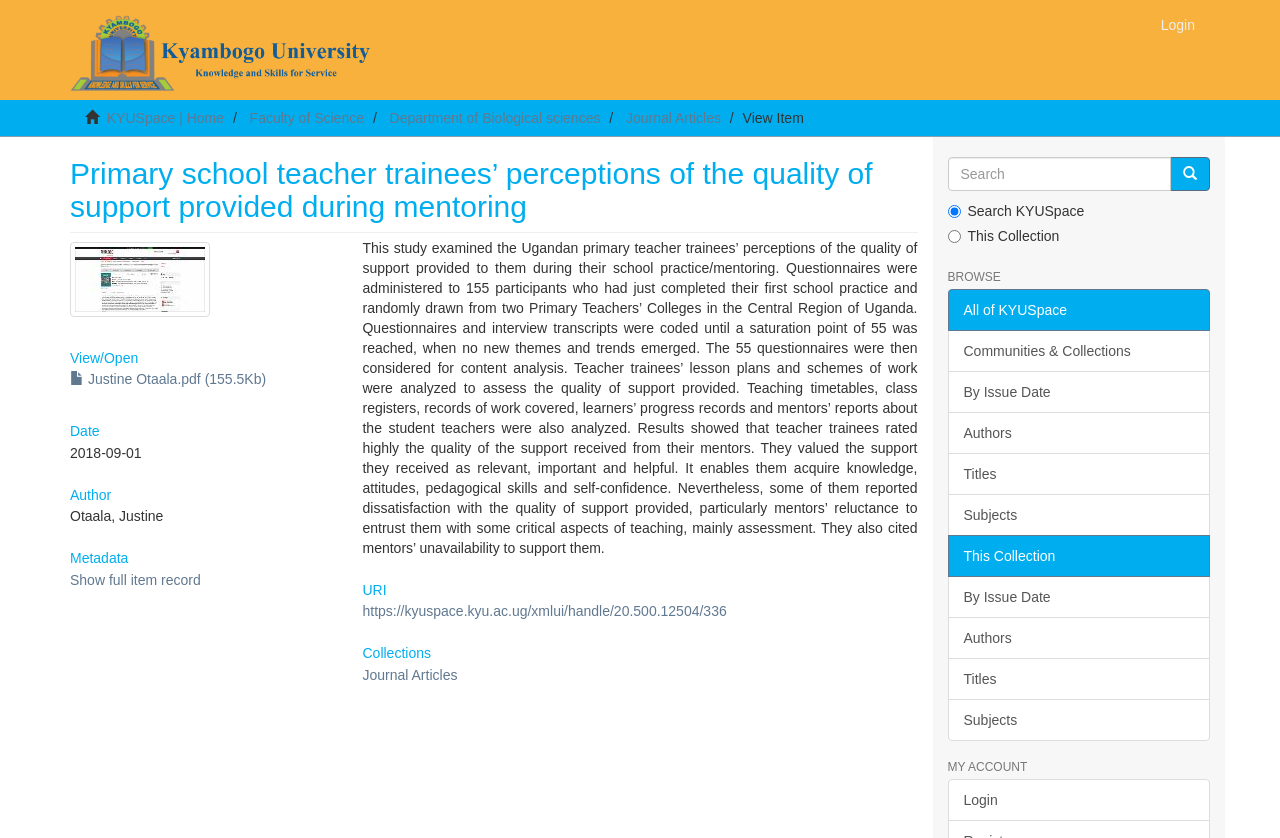Using the provided element description "Journal Articles", determine the bounding box coordinates of the UI element.

[0.283, 0.796, 0.357, 0.815]